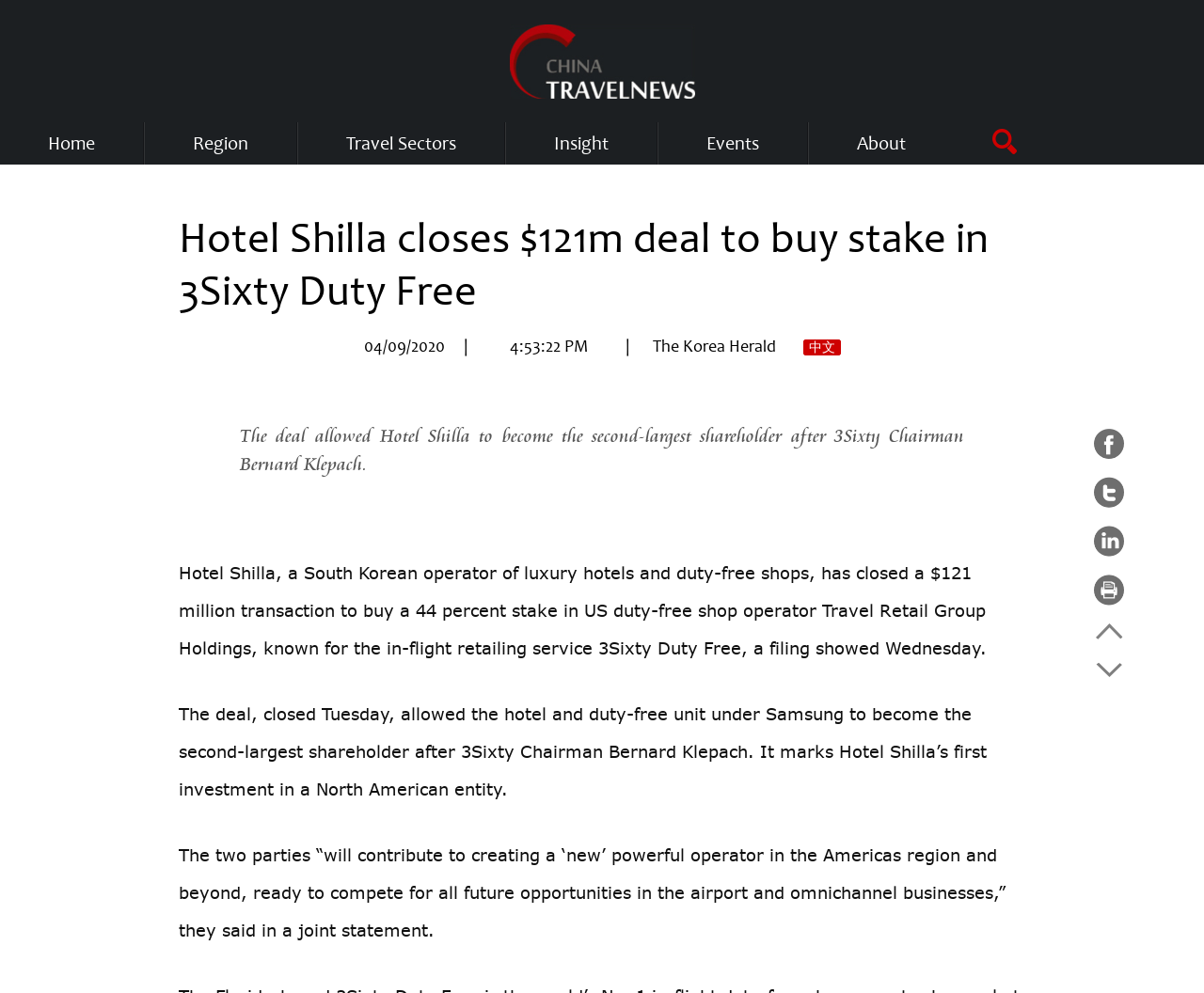What is the percentage of stake that Hotel Shilla bought in 3Sixty Duty Free?
Provide a well-explained and detailed answer to the question.

I found the answer by reading the StaticText element that describes the deal, which states that Hotel Shilla bought a 44 percent stake in 3Sixty Duty Free.